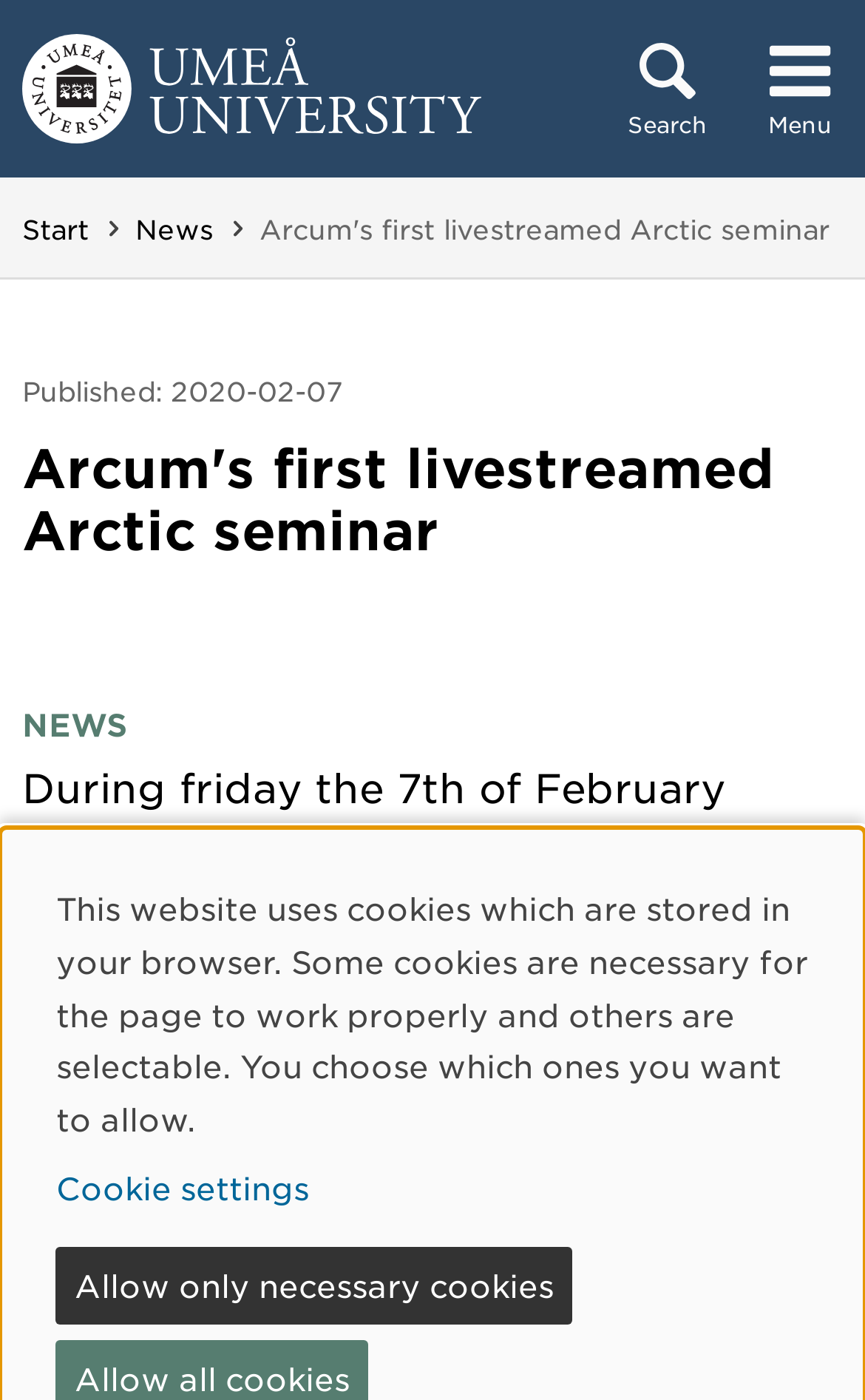Please identify the bounding box coordinates of the element's region that I should click in order to complete the following instruction: "read personal page". The bounding box coordinates consist of four float numbers between 0 and 1, i.e., [left, top, right, bottom].

None